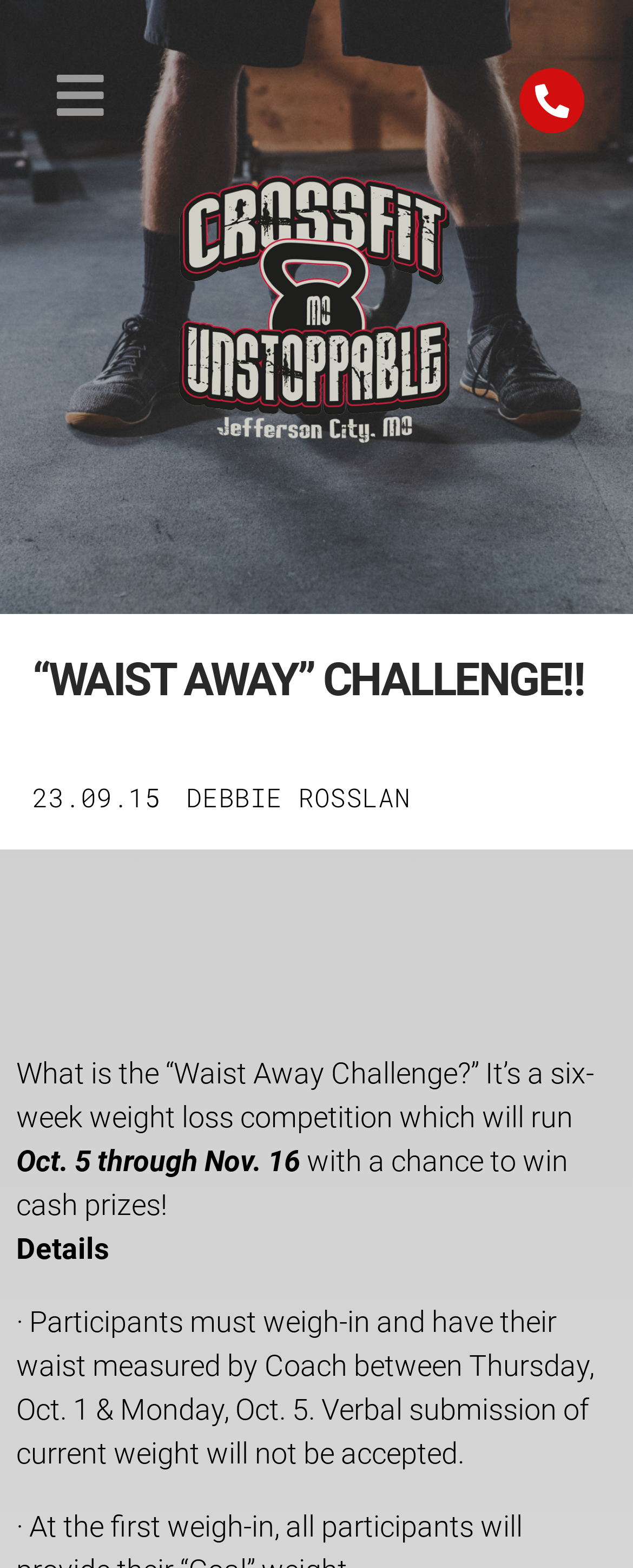Please locate the UI element described by "alt="crossfit unstoppable"" and provide its bounding box coordinates.

[0.191, 0.104, 0.809, 0.288]